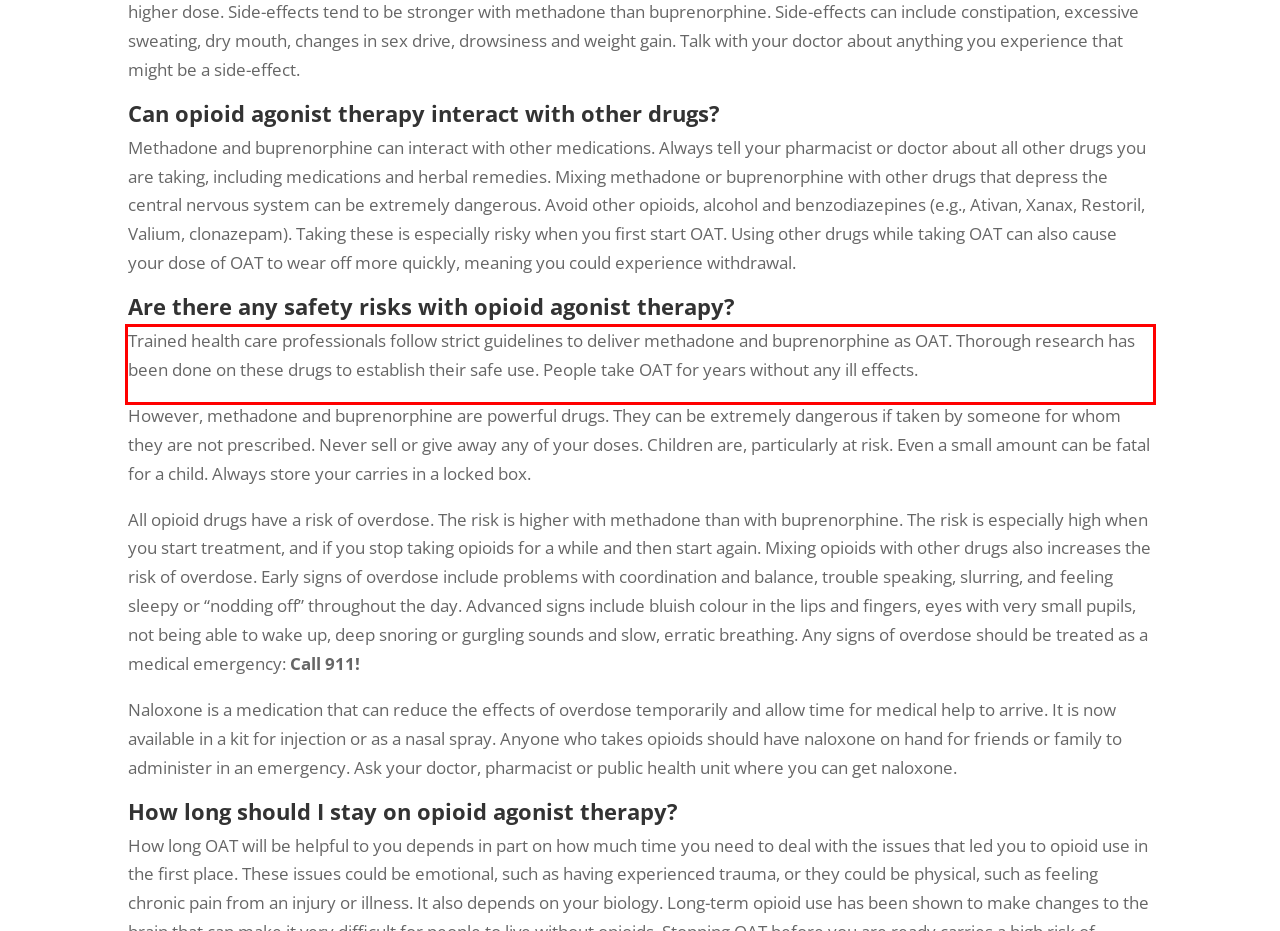Please identify and extract the text content from the UI element encased in a red bounding box on the provided webpage screenshot.

Trained health care professionals follow strict guidelines to deliver methadone and buprenorphine as OAT. Thorough research has been done on these drugs to establish their safe use. People take OAT for years without any ill effects.